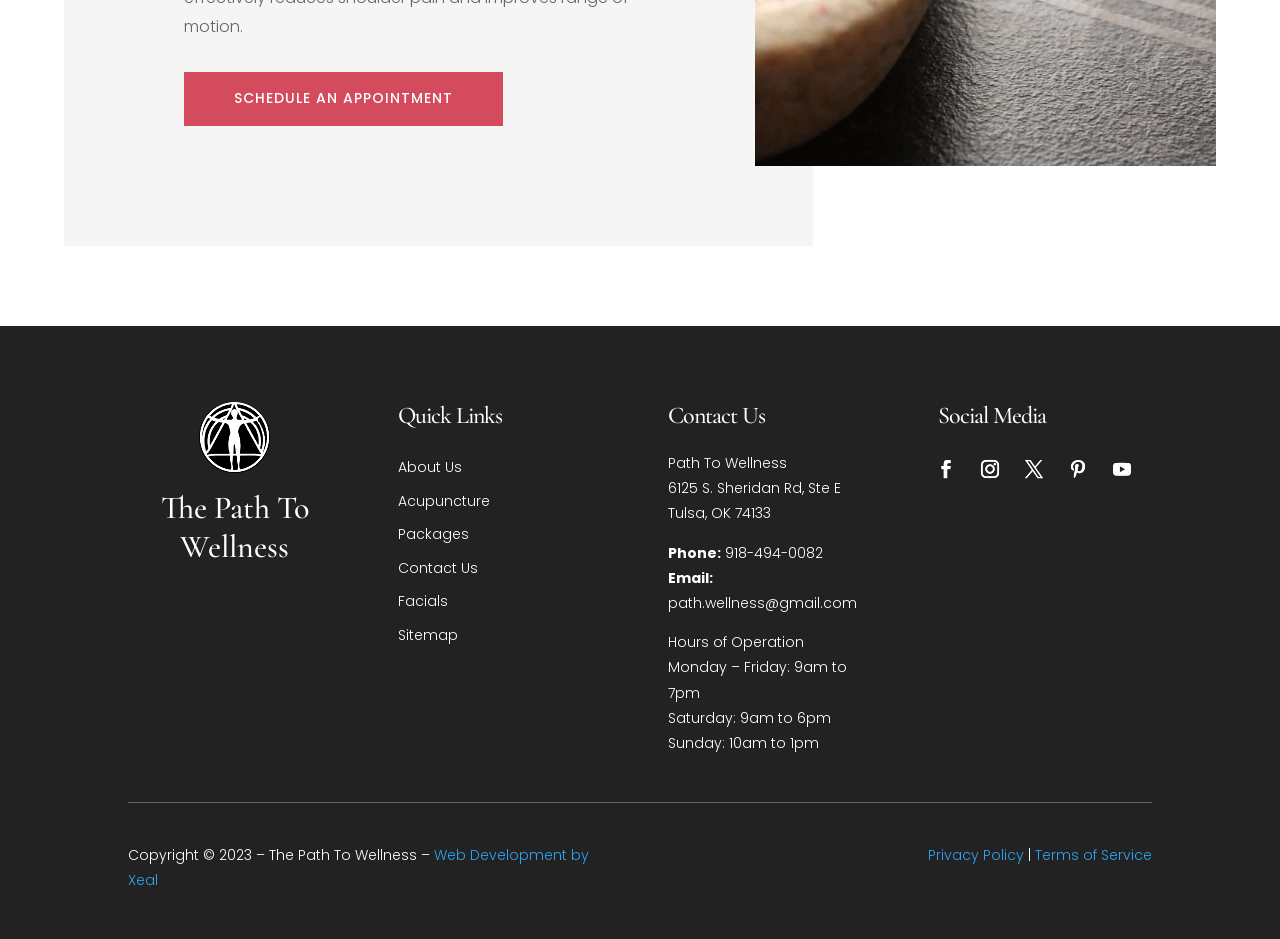What are the hours of operation on Saturday?
Using the picture, provide a one-word or short phrase answer.

9am to 6pm